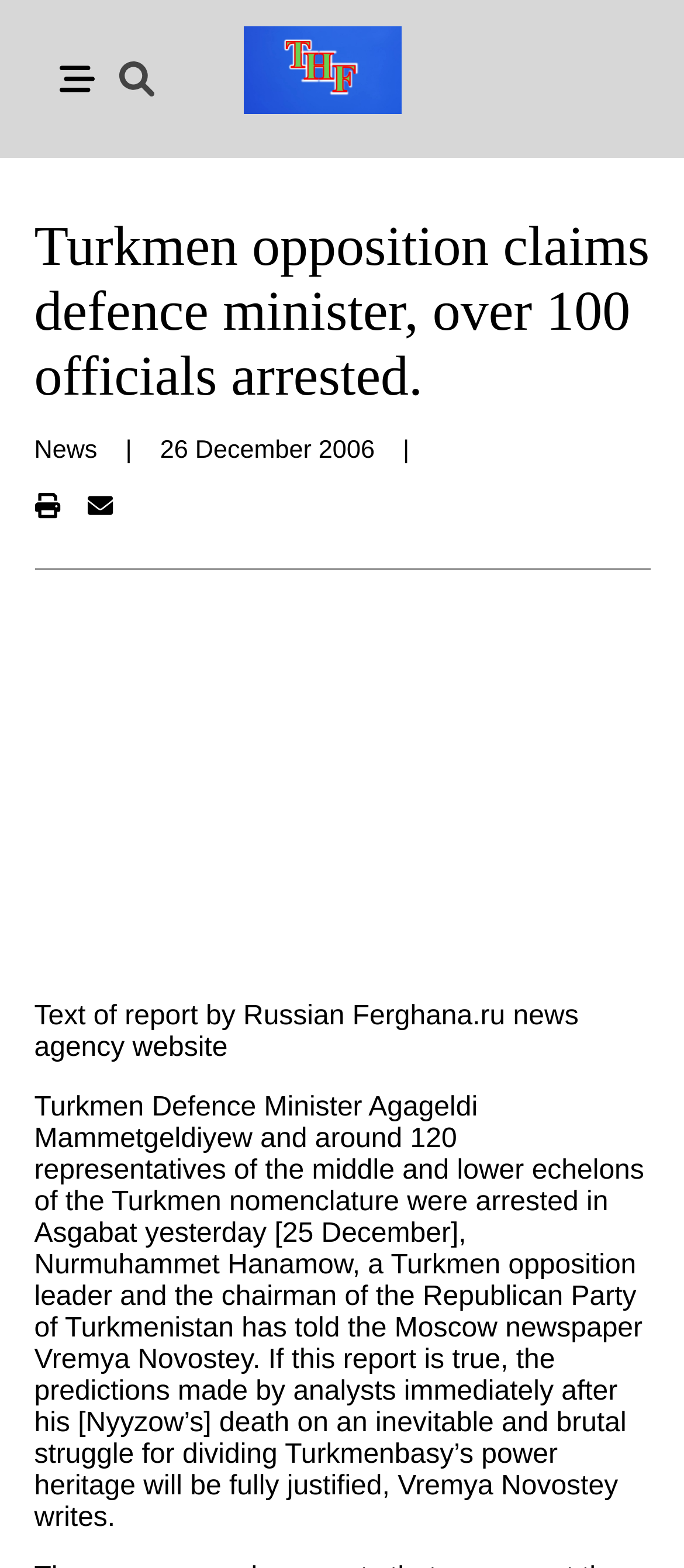Answer the question in a single word or phrase:
What is the logo on the top left?

Turkmenistan Helsinki Foundation